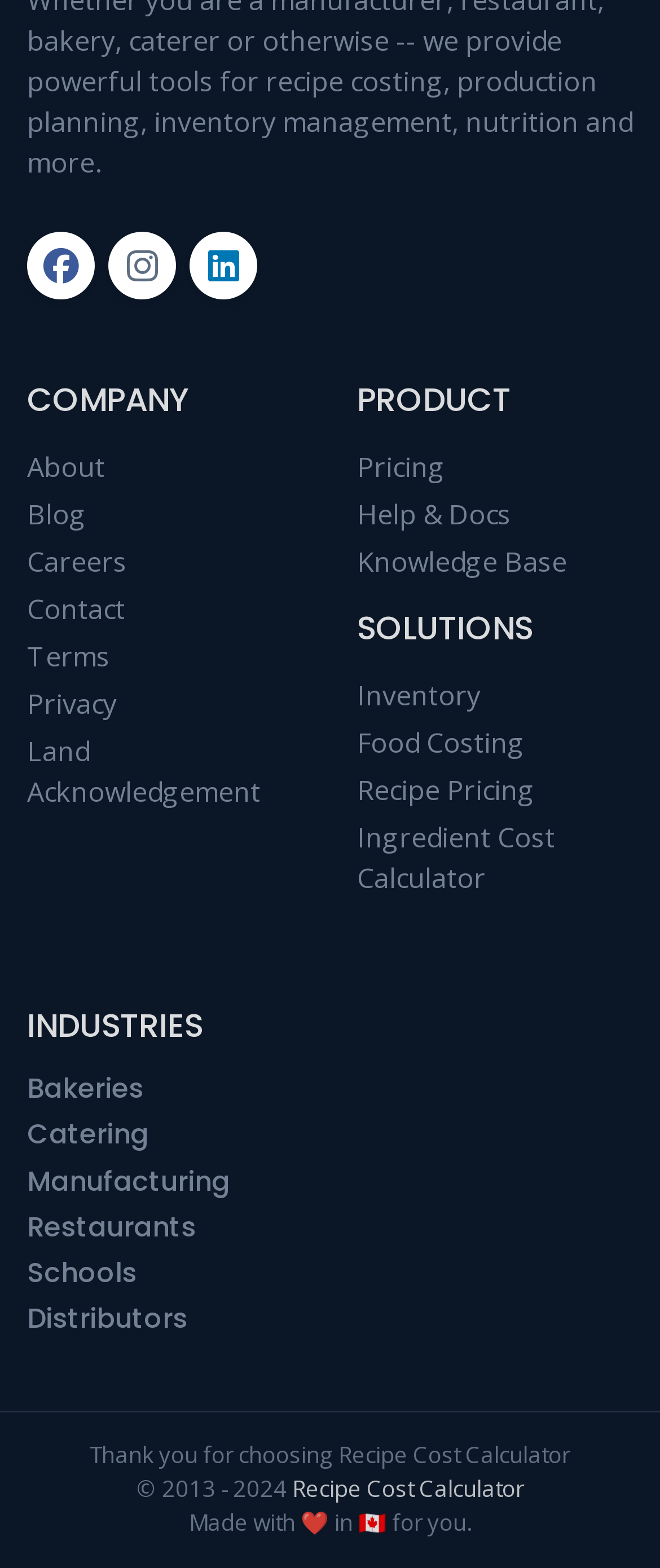Please determine the bounding box coordinates of the area that needs to be clicked to complete this task: 'Click on About'. The coordinates must be four float numbers between 0 and 1, formatted as [left, top, right, bottom].

[0.041, 0.286, 0.159, 0.31]